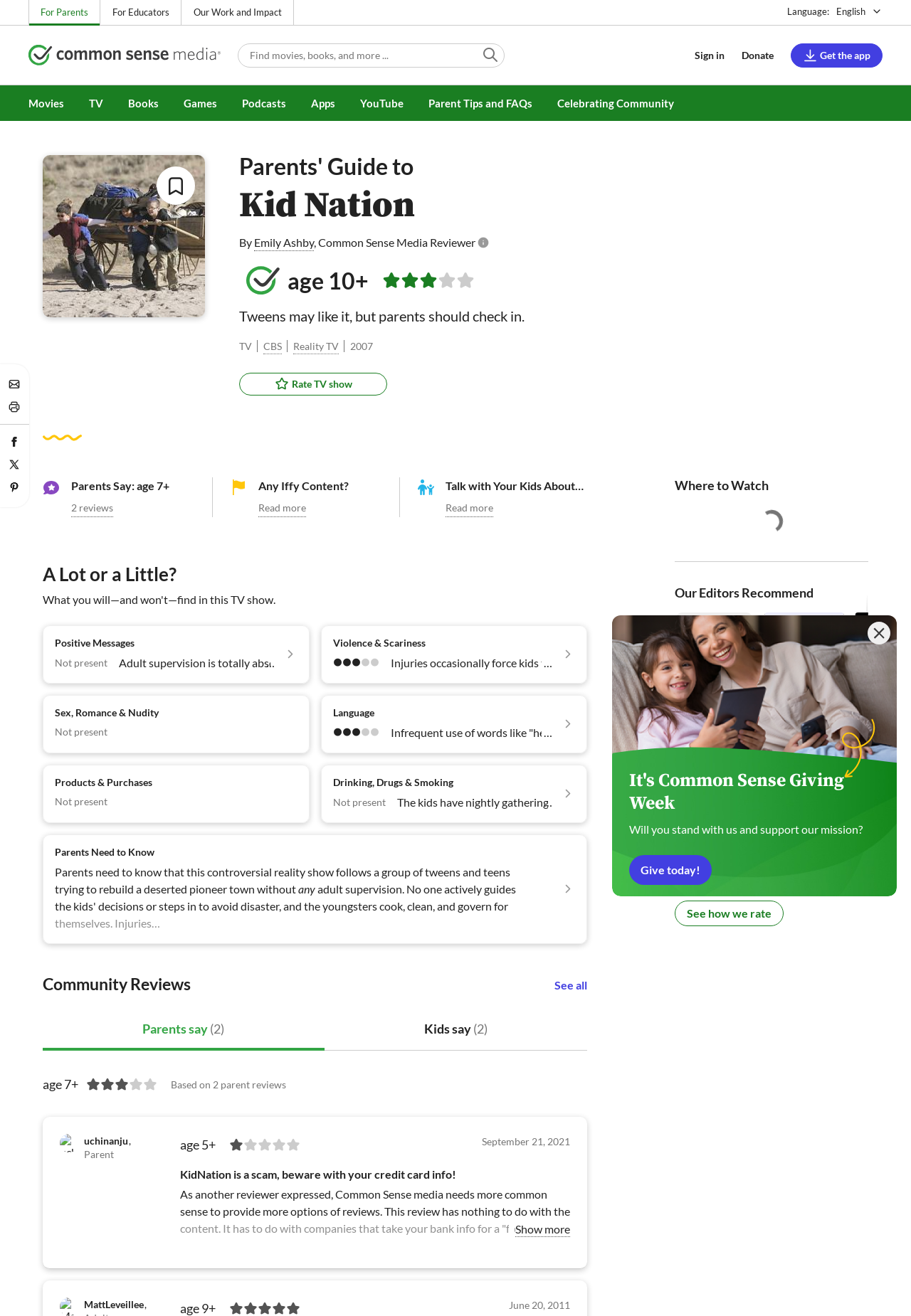Determine the bounding box coordinates of the region that needs to be clicked to achieve the task: "Click on the 'For Parents' link".

[0.032, 0.001, 0.109, 0.019]